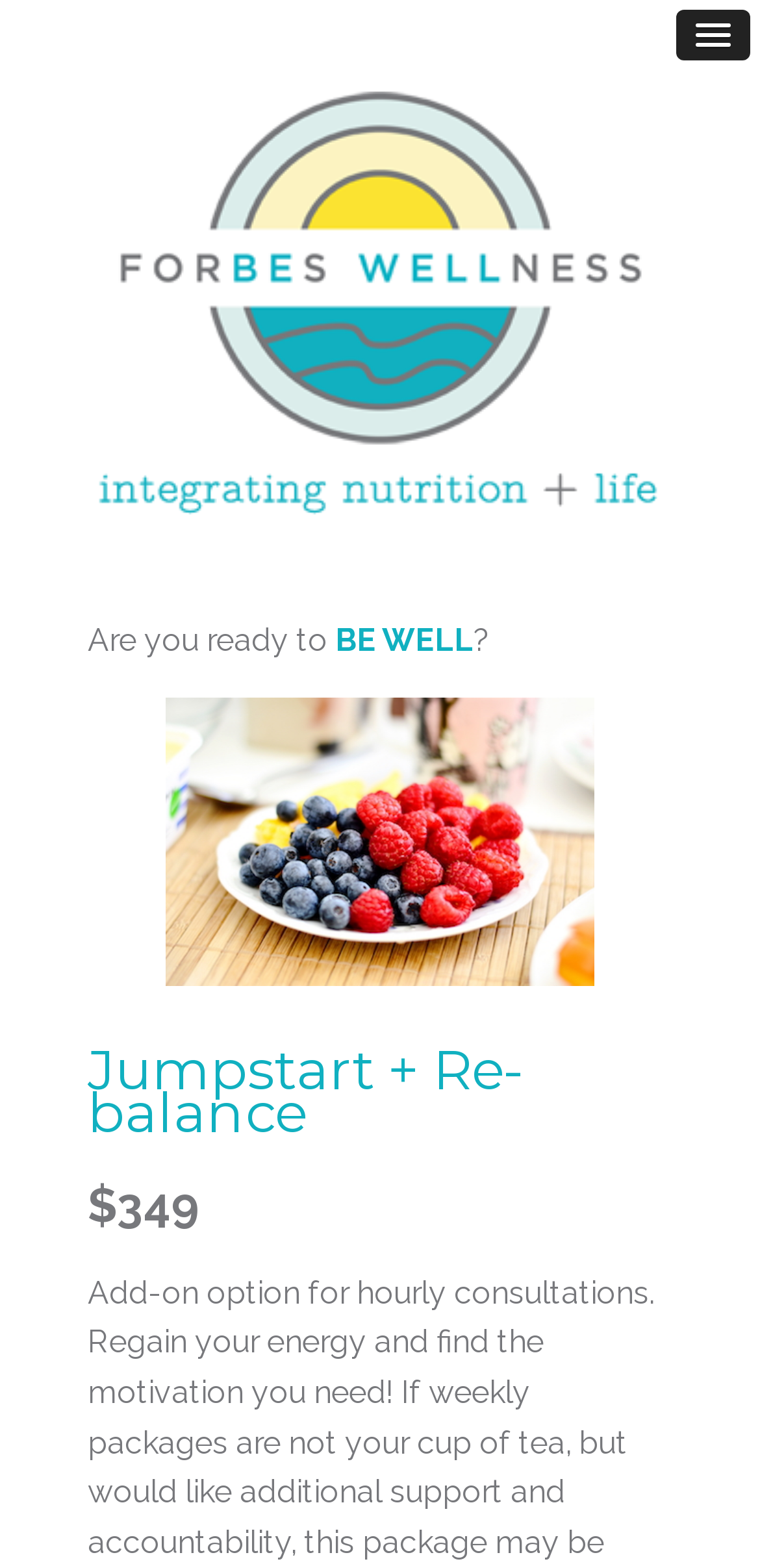What is the image below the heading 'Jumpstart + Re-balance'? Refer to the image and provide a one-word or short phrase answer.

figure